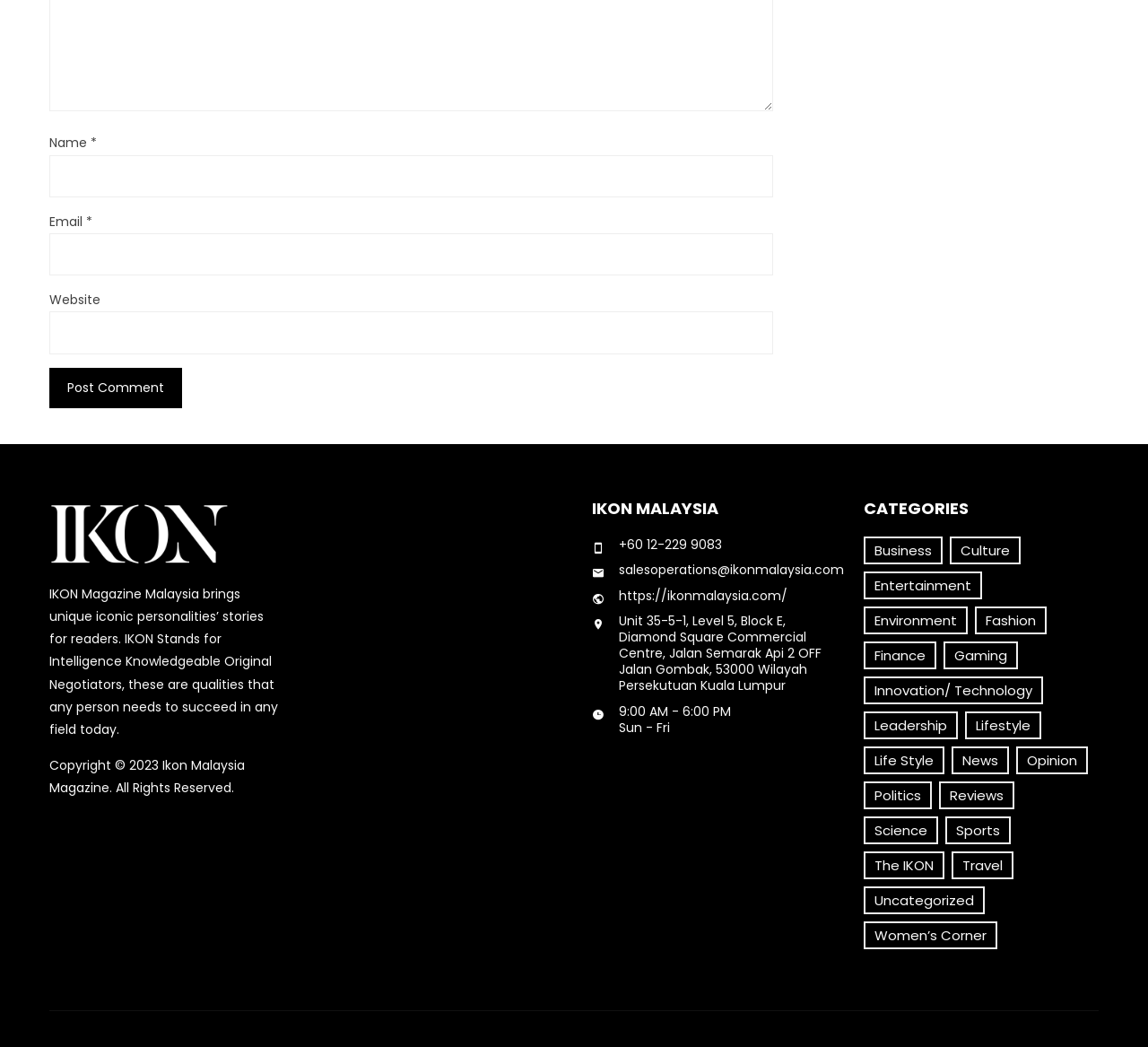What is the operating hour of the magazine office?
Based on the image, provide a one-word or brief-phrase response.

9:00 AM - 6:00 PM